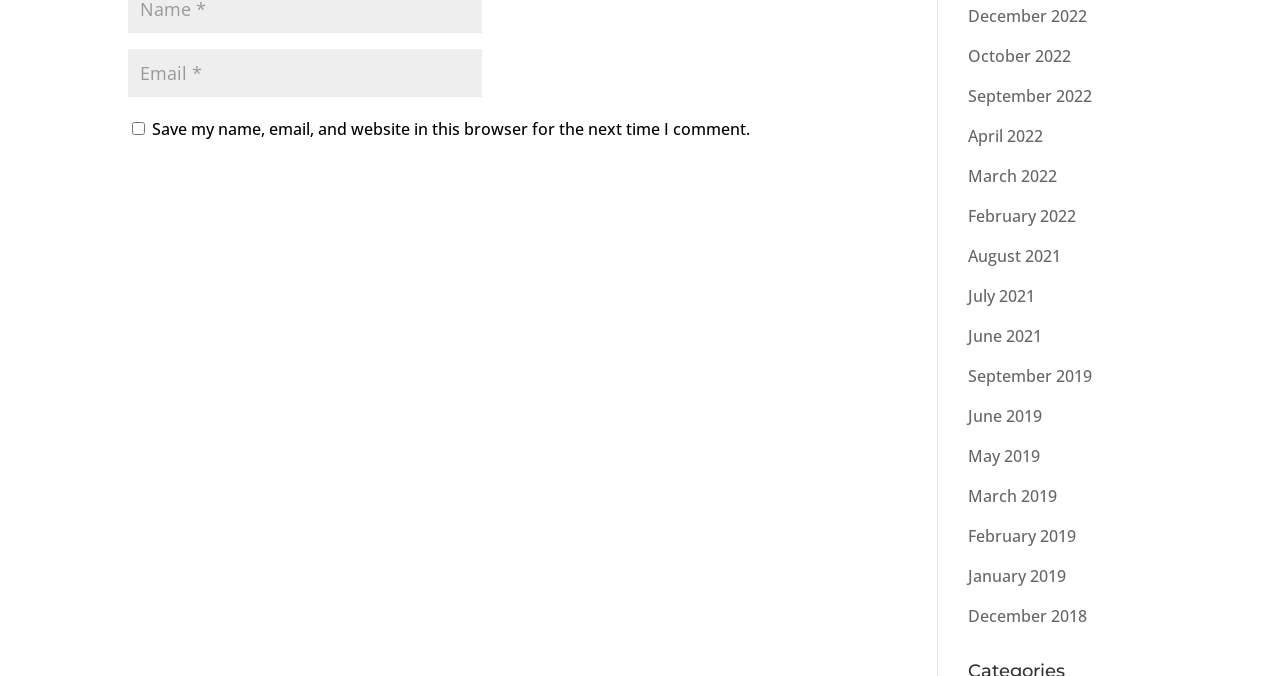Give the bounding box coordinates for this UI element: "June 2021". The coordinates should be four float numbers between 0 and 1, arranged as [left, top, right, bottom].

[0.756, 0.481, 0.814, 0.513]